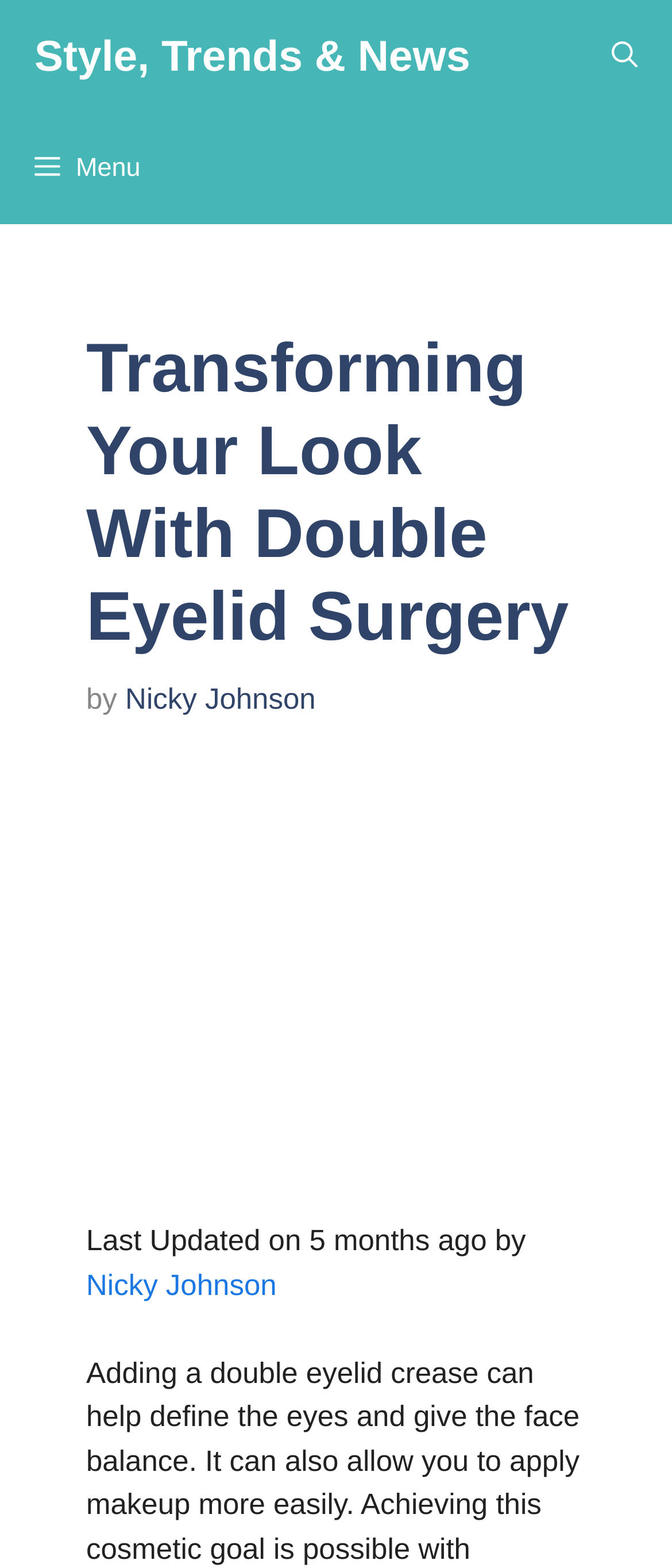How many links are in the primary navigation? Based on the image, give a response in one word or a short phrase.

2